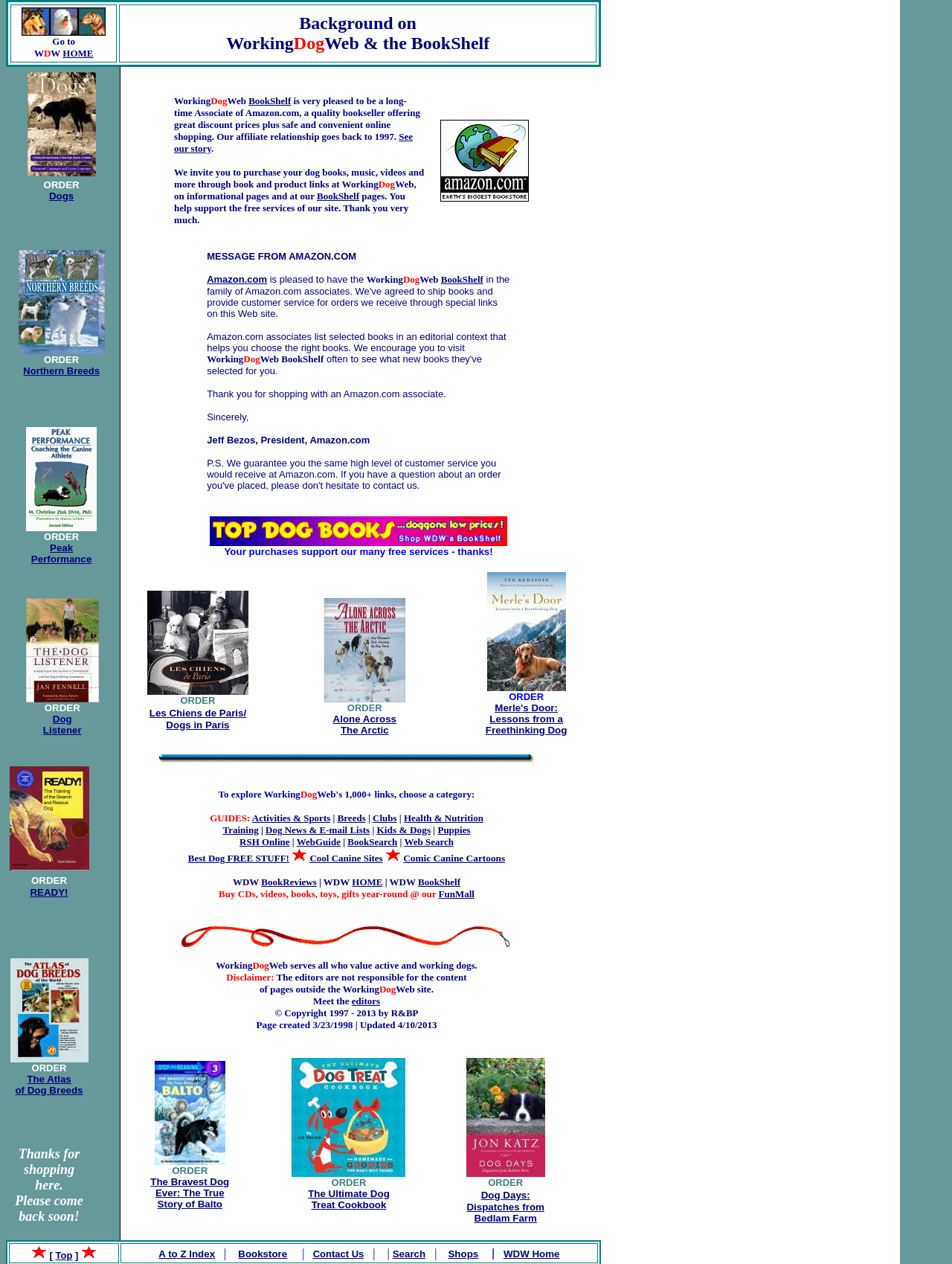Bounding box coordinates are specified in the format (top-left x, top-left y, bottom-right x, bottom-right y). All values are floating point numbers bounded between 0 and 1. Please provide the bounding box coordinate of the region this sentence describes: About Us

None